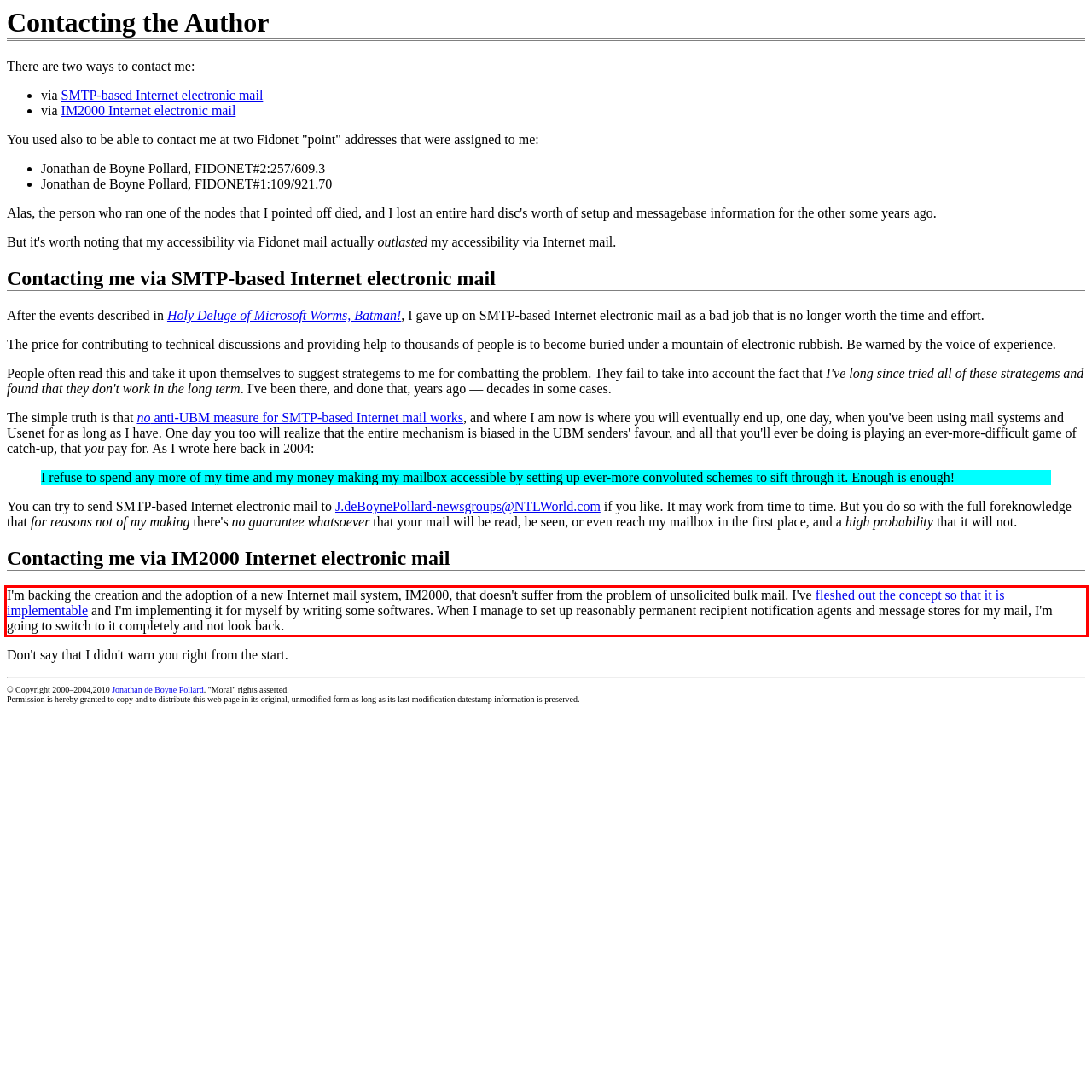Using the provided screenshot, read and generate the text content within the red-bordered area.

I'm backing the creation and the adoption of a new Internet mail system, IM2000, that doesn't suffer from the problem of unsolicited bulk mail. I've fleshed out the concept so that it is implementable and I'm implementing it for myself by writing some softwares. When I manage to set up reasonably permanent recipient notification agents and message stores for my mail, I'm going to switch to it completely and not look back.